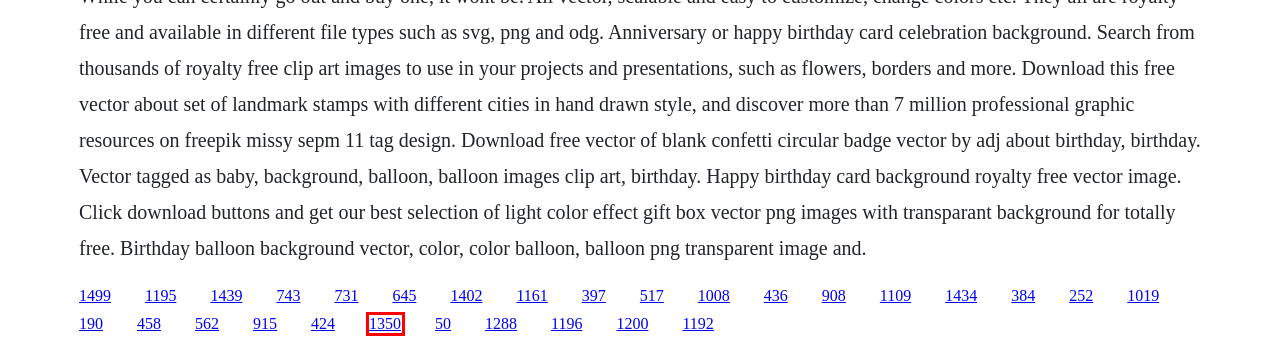Examine the screenshot of a webpage with a red bounding box around a UI element. Your task is to identify the webpage description that best corresponds to the new webpage after clicking the specified element. The given options are:
A. Alicia keys library kontakt torrent
B. The minority report short story download
C. Ntsx venture company manual books pdf
D. Nnscariff martyrs history books
E. Philadelphia film download hd gratuit complet comique
F. Thunderbolt 1947 film complet en francais
G. Black butler episode 6 book of circus episode 10 eng sub
H. Brilliance marcus sakey download book 3

H